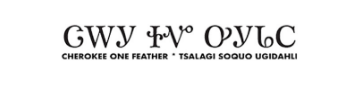Analyze the image and describe all the key elements you observe.

The image features the logo of "The Cherokee One Feather," which is a publication dedicated to serving the Cherokee community. The logo includes both Cherokee syllabary characters and the English translation, emphasizing its cultural significance. The design reflects the publication's commitment to Indigenous heritage while promoting news and events pertinent to the Cherokee Nation. The logo embodies a sense of community and identity, showcasing the intersection of tradition and contemporary communication within the Cherokee society.